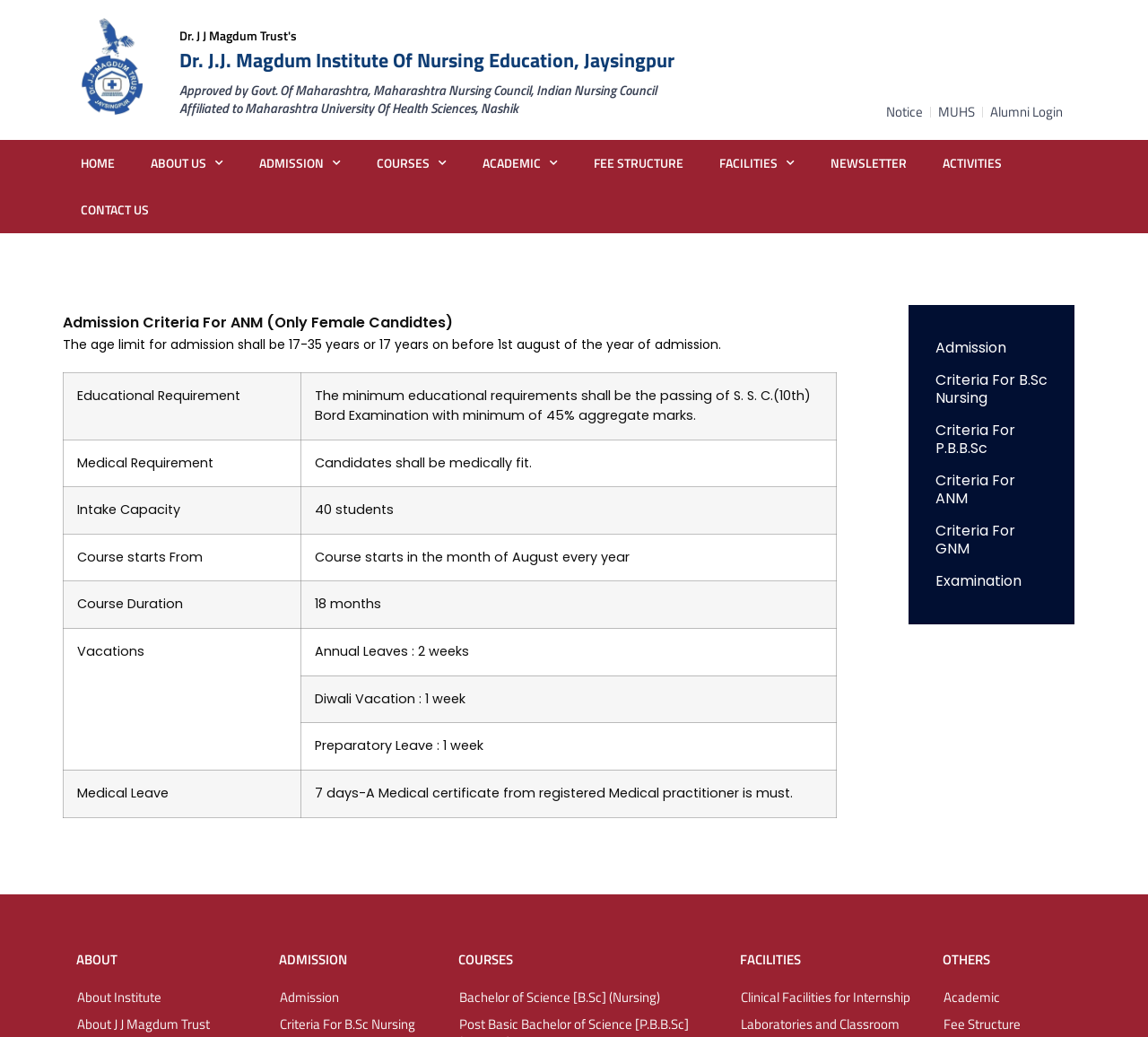Given the element description: "About Us", predict the bounding box coordinates of this UI element. The coordinates must be four float numbers between 0 and 1, given as [left, top, right, bottom].

[0.116, 0.135, 0.21, 0.18]